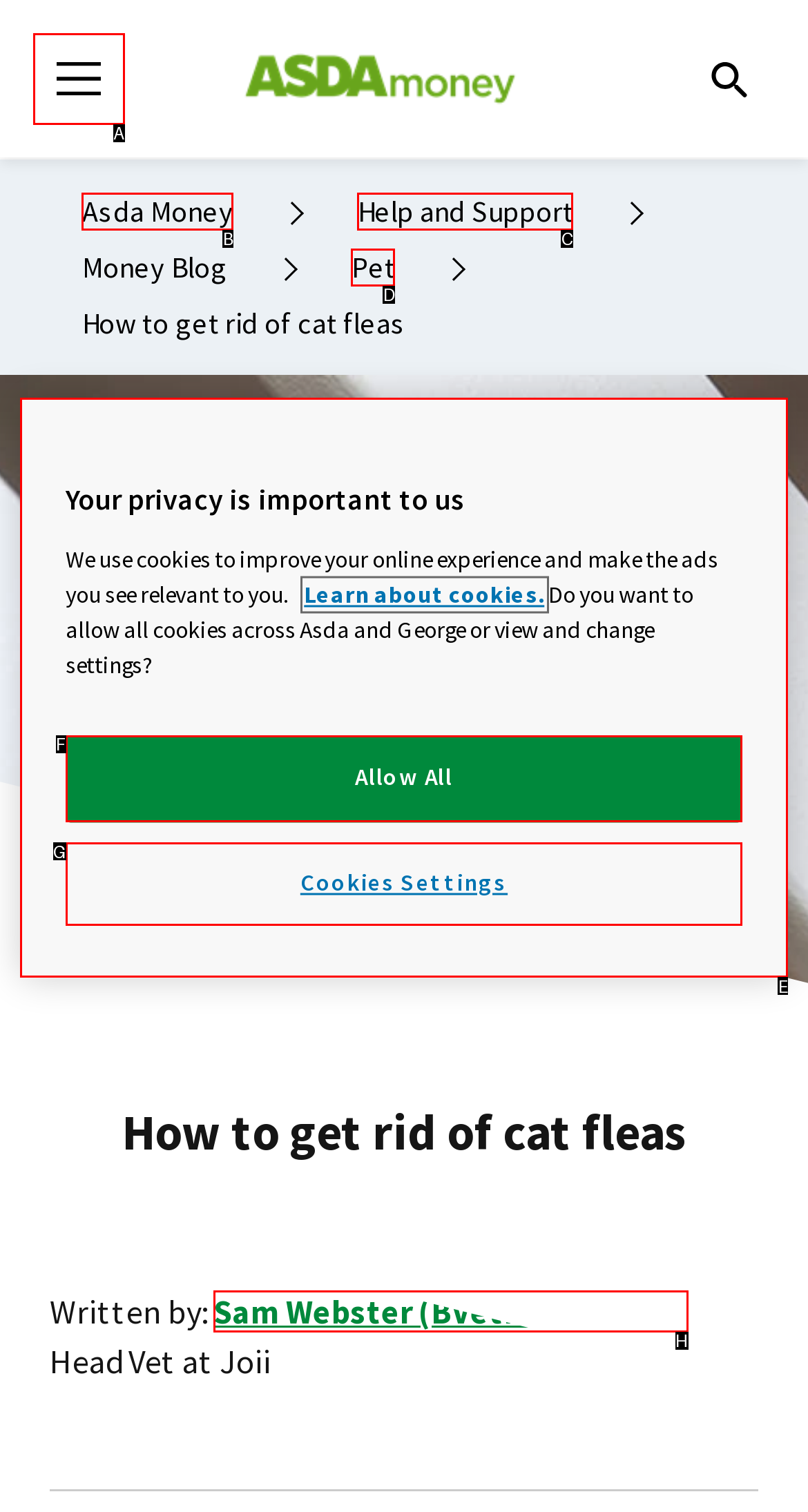Pick the HTML element that corresponds to the description: Sam Webster (BVetMed MRCVS)
Answer with the letter of the correct option from the given choices directly.

H